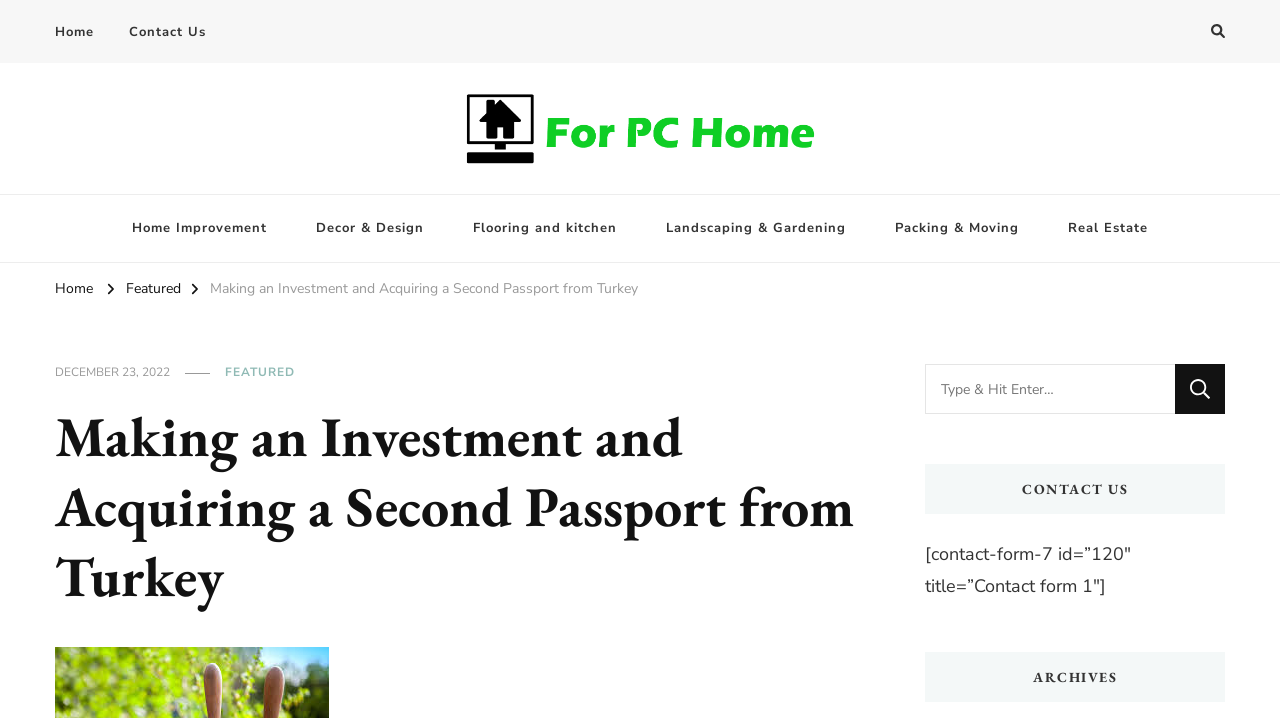Using the element description provided, determine the bounding box coordinates in the format (top-left x, top-left y, bottom-right x, bottom-right y). Ensure that all values are floating point numbers between 0 and 1. Element description: alt="For Pcs Home"

[0.363, 0.129, 0.637, 0.229]